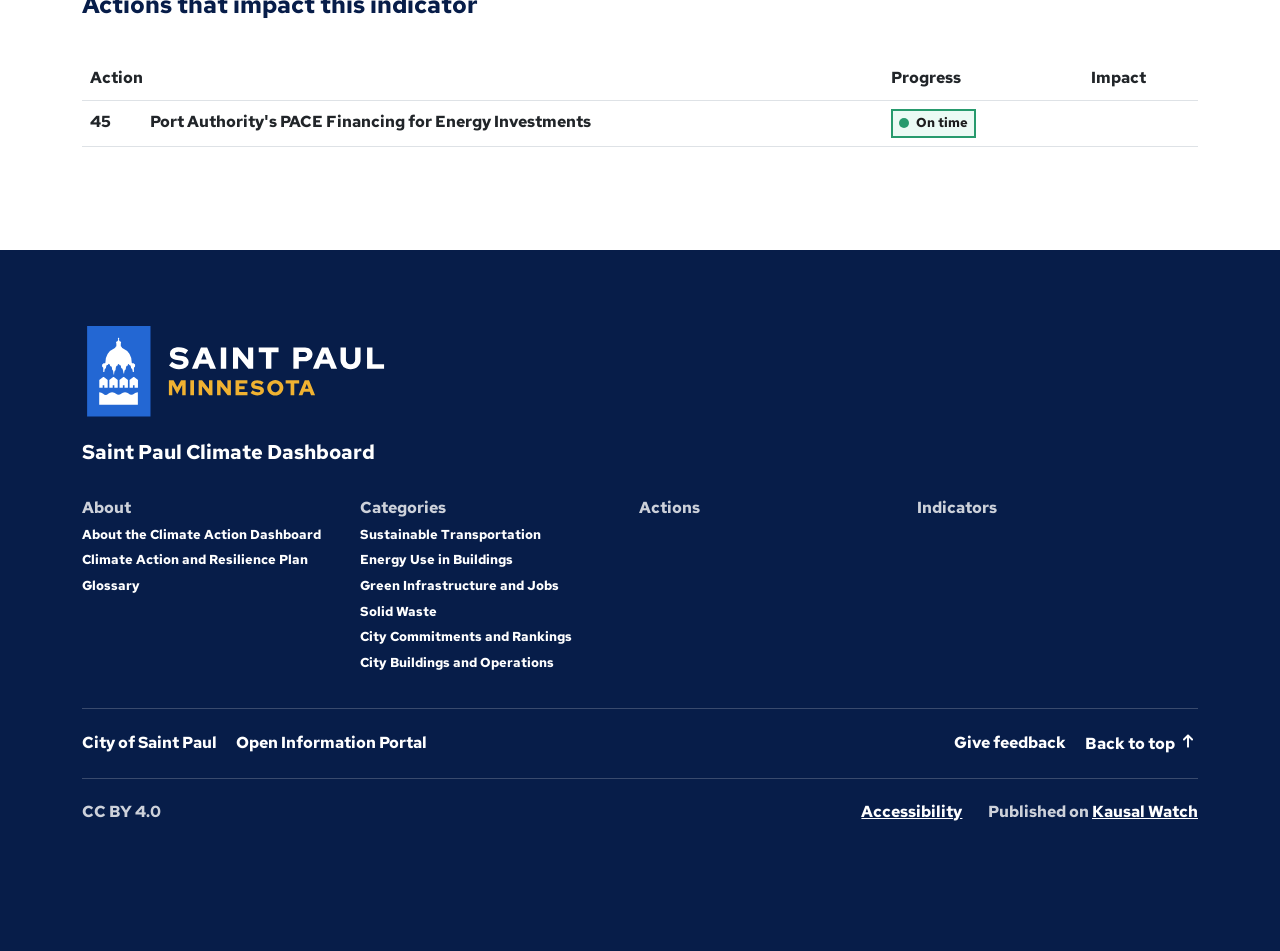Determine the bounding box coordinates for the area you should click to complete the following instruction: "Go to the 'Sustainable Transportation' category".

[0.282, 0.553, 0.423, 0.571]